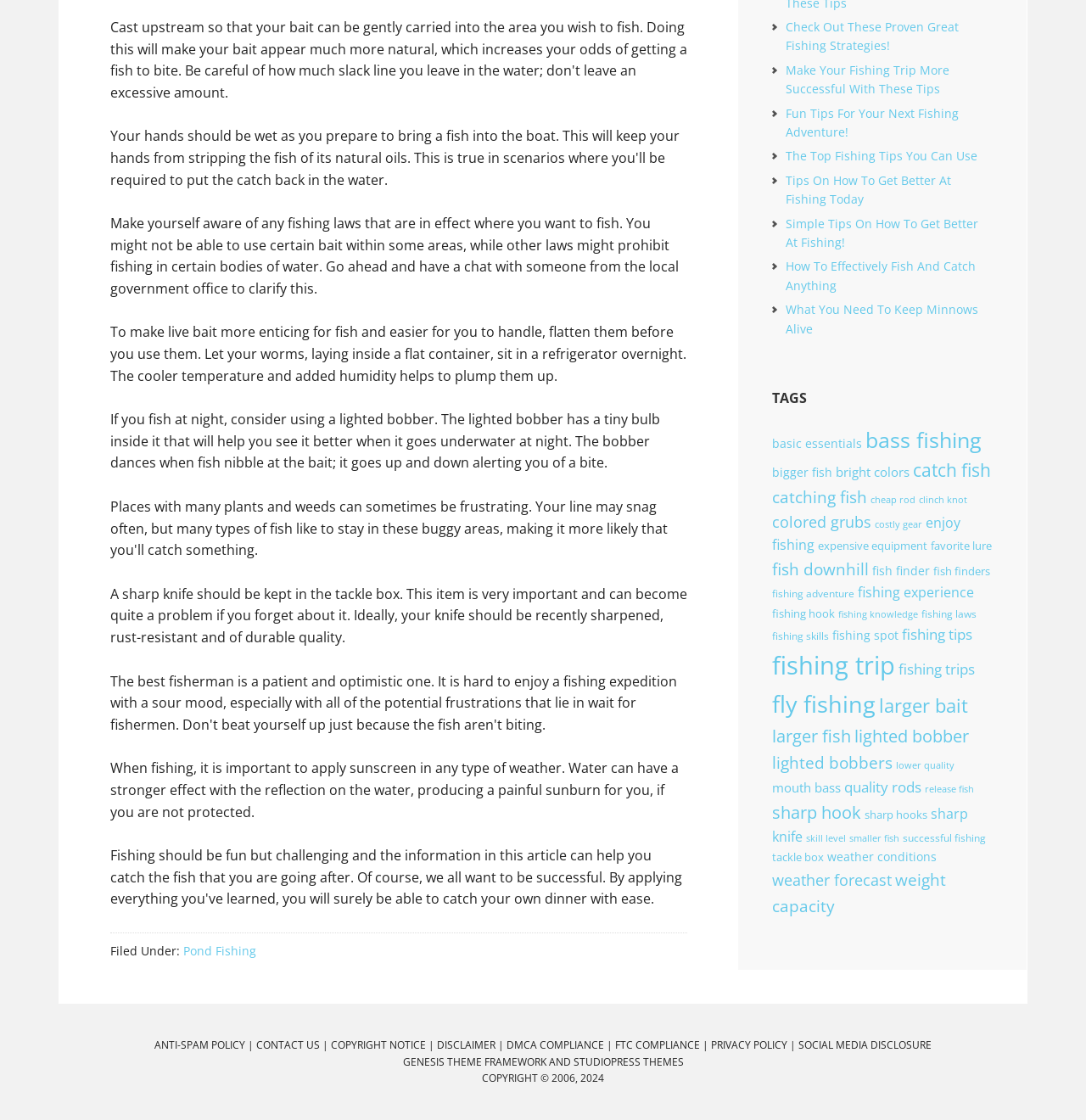Find the bounding box coordinates for the HTML element described as: "Copyright Notice |". The coordinates should consist of four float values between 0 and 1, i.e., [left, top, right, bottom].

[0.305, 0.927, 0.402, 0.94]